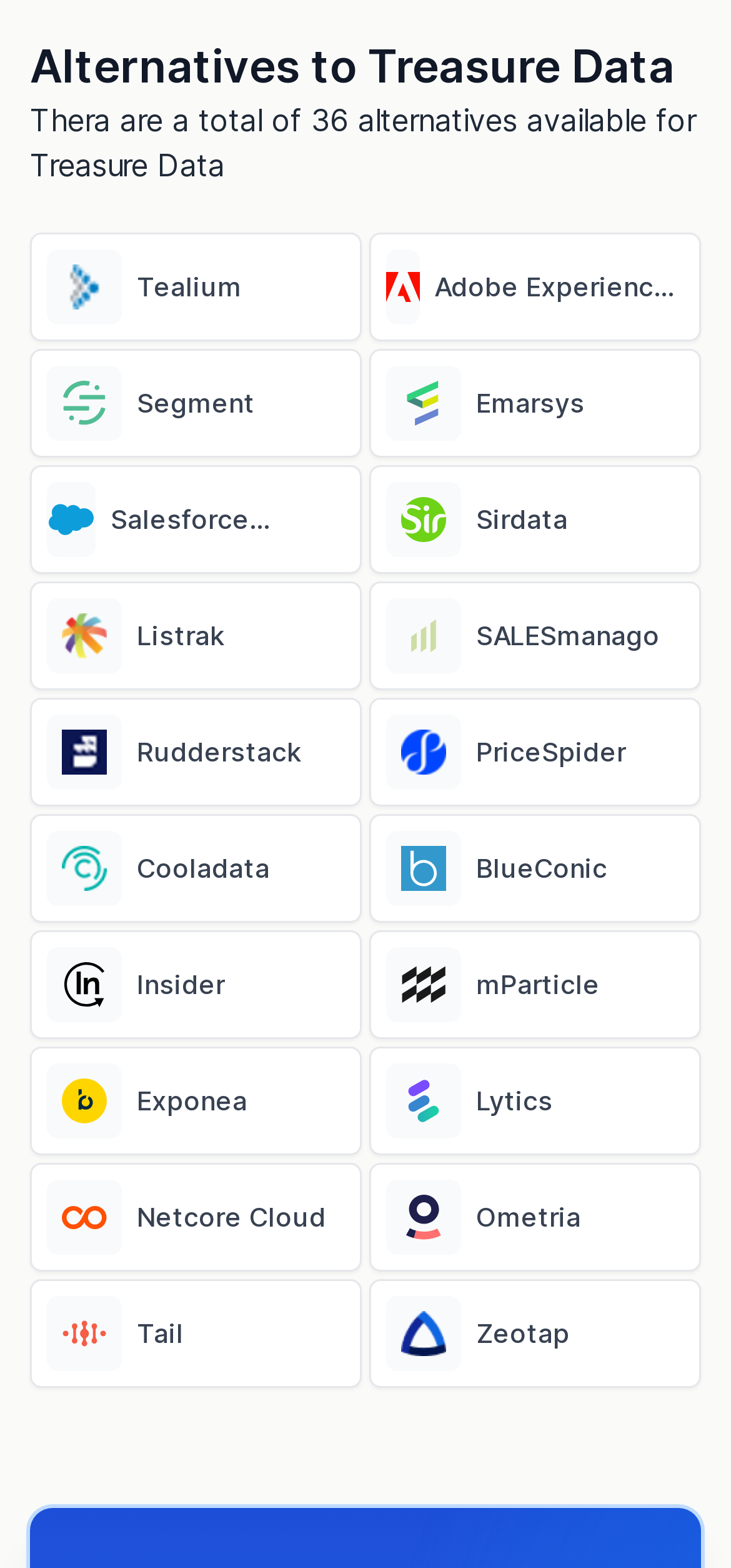Respond to the question with just a single word or phrase: 
How many alternatives are available for Treasure Data?

36